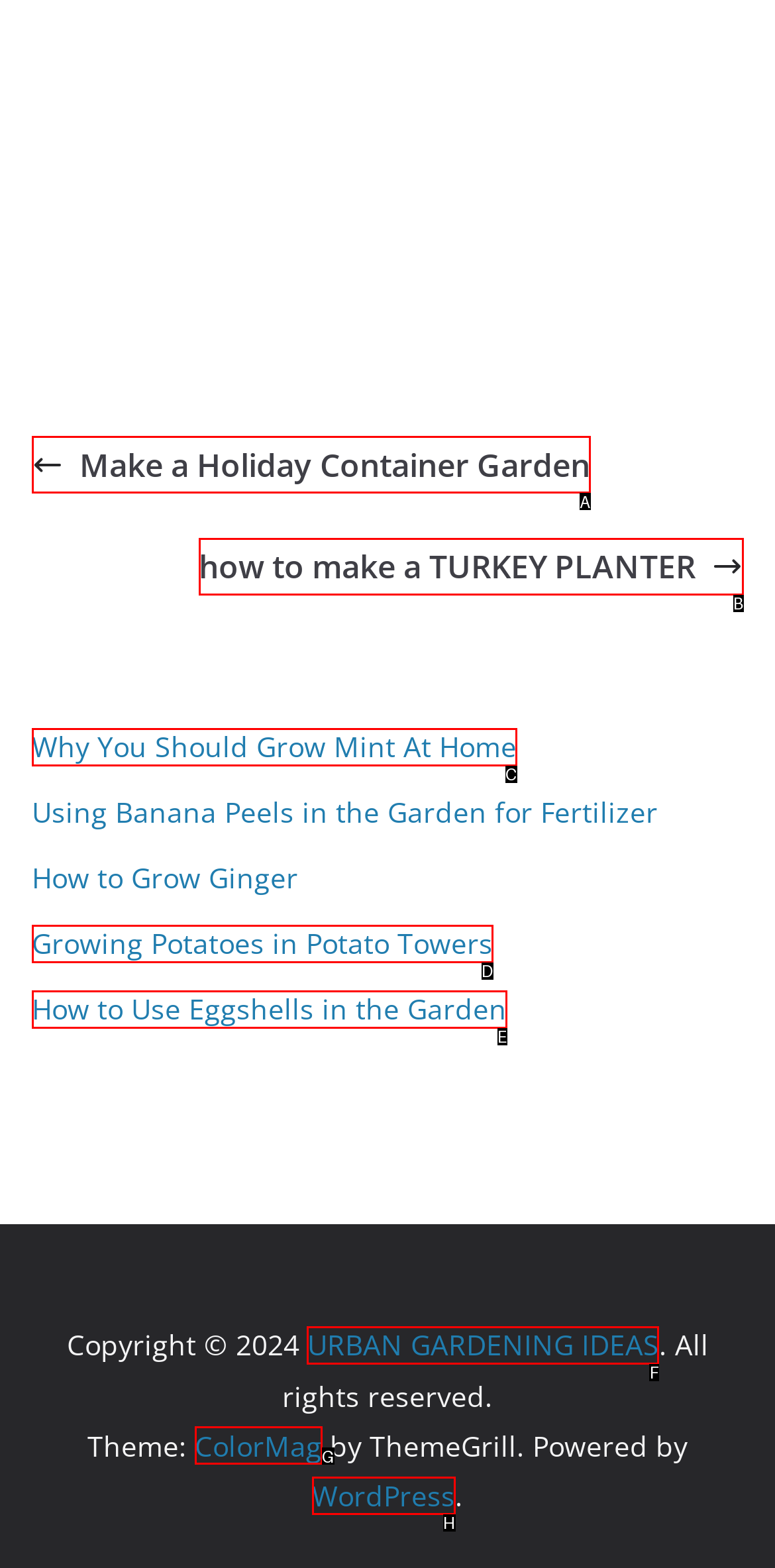Choose the letter that best represents the description: URBAN GARDENING IDEAS. Provide the letter as your response.

F